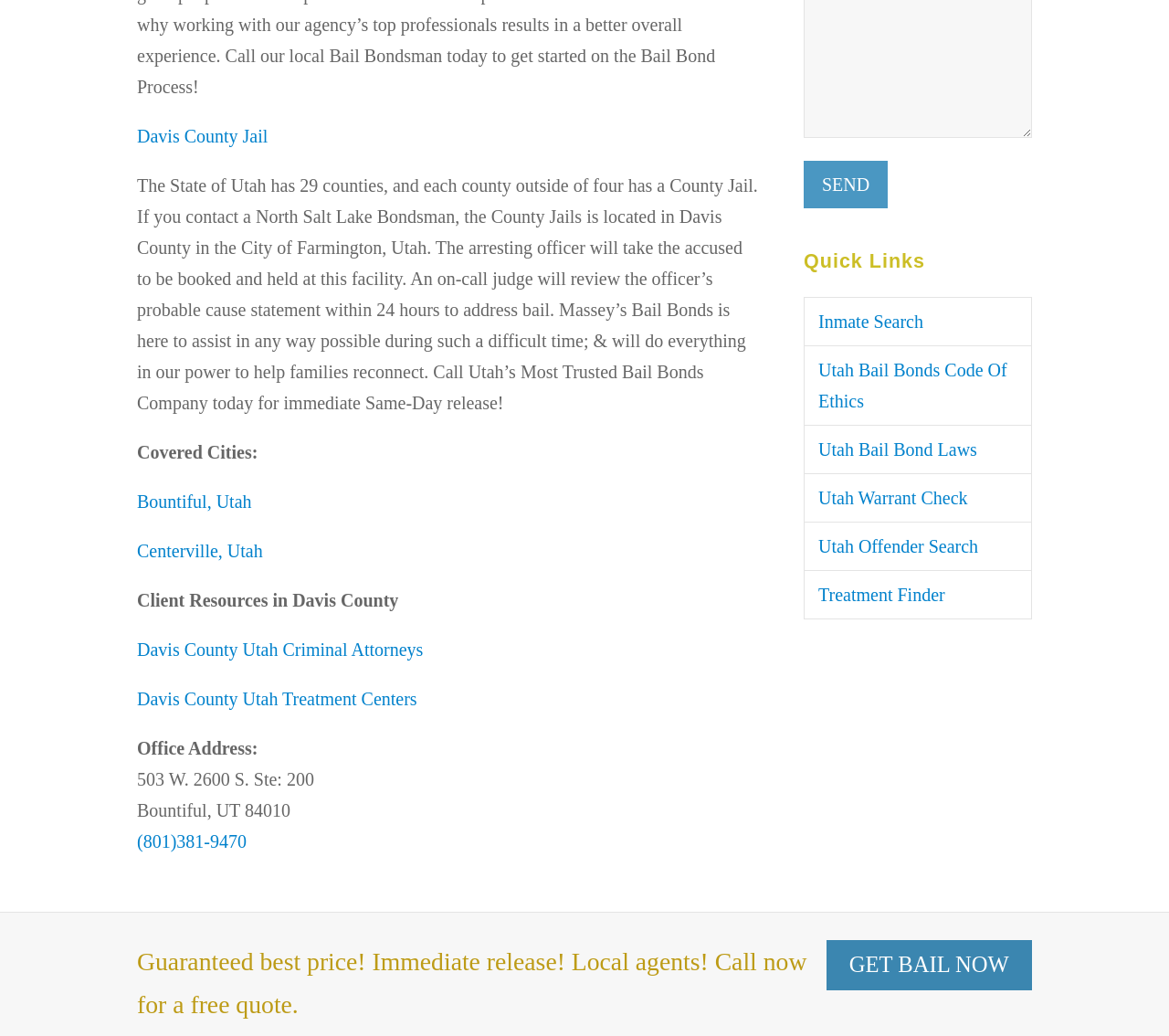Please identify the bounding box coordinates for the region that you need to click to follow this instruction: "Click the 'SEND' button".

[0.688, 0.155, 0.76, 0.201]